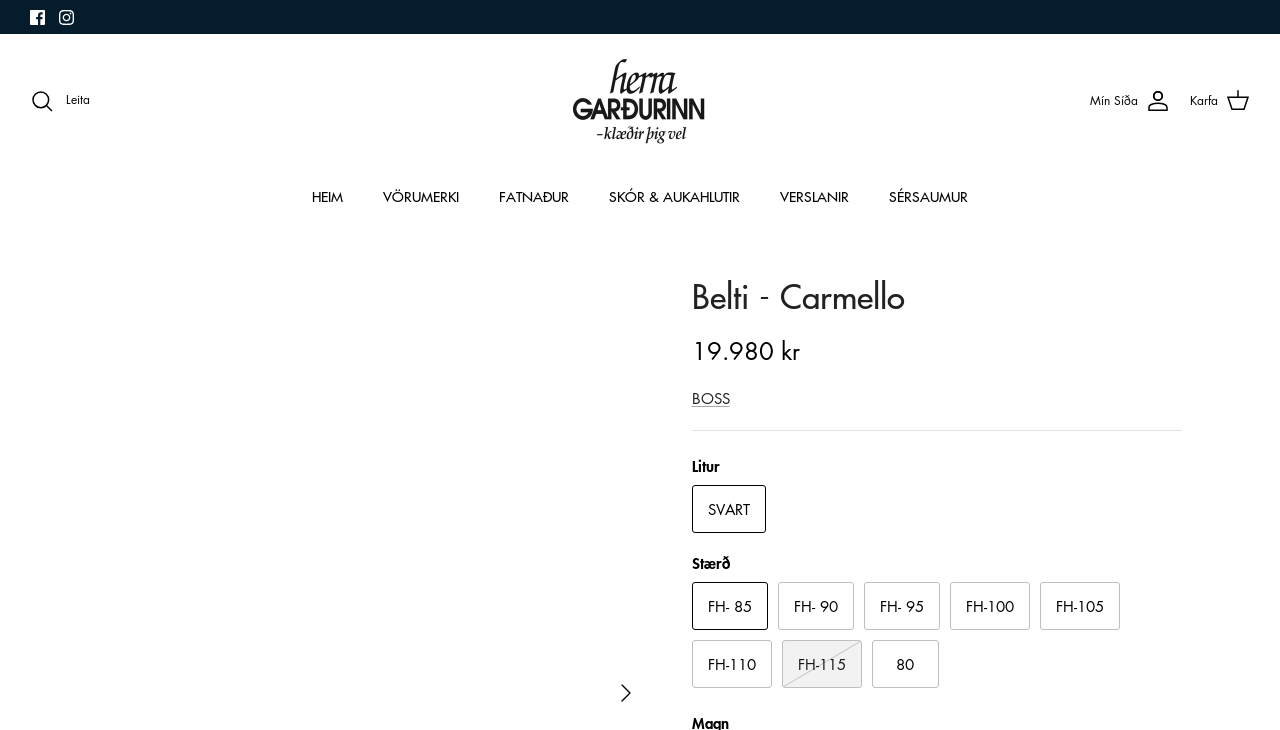What is the navigation menu item that comes after 'HEIM'?
We need a detailed and meticulous answer to the question.

The navigation menu items can be found in the primary navigation section. The item that comes after 'HEIM' is 'VÖRUMERKI', which is a link element with a popup menu.